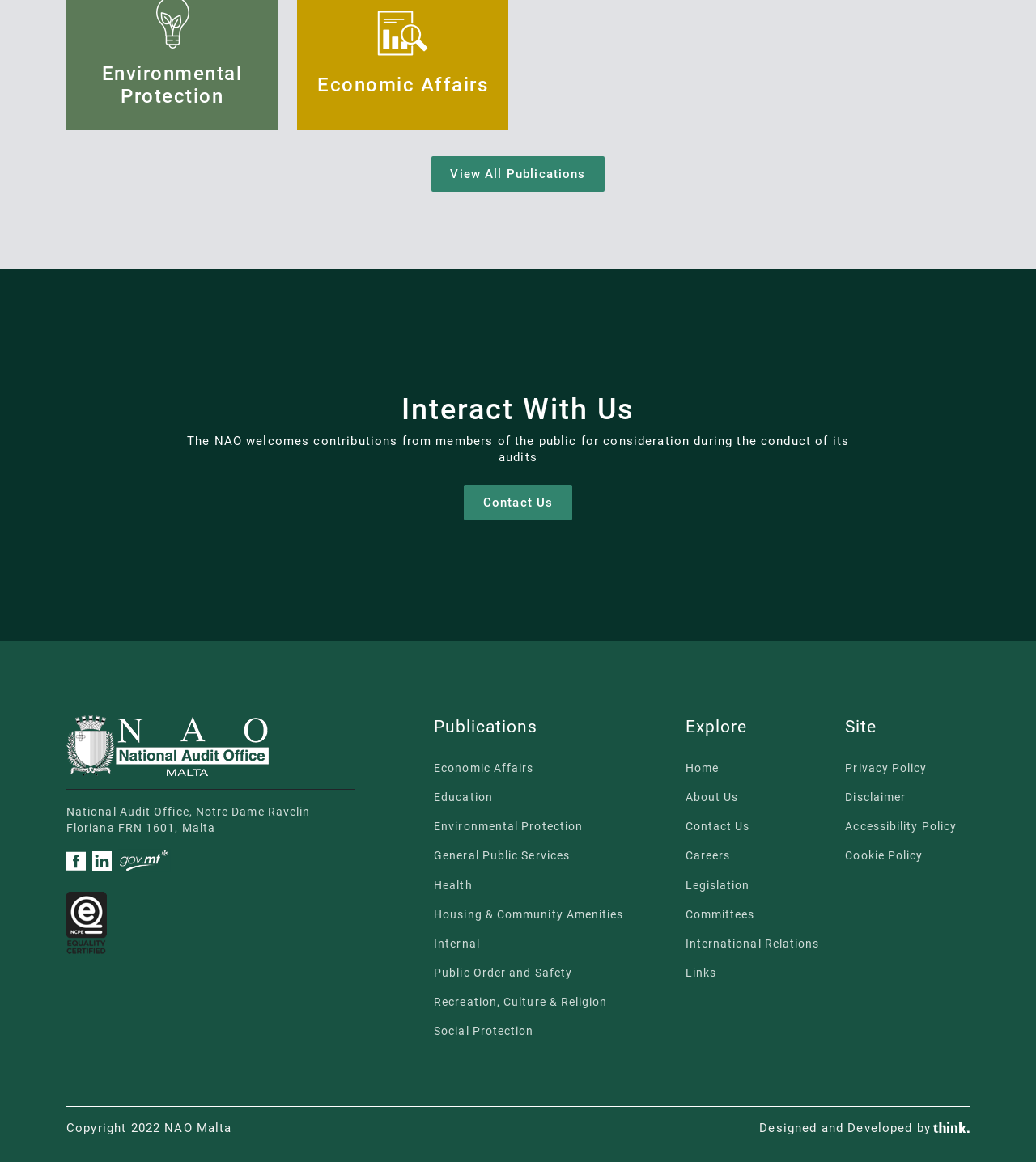Please locate the clickable area by providing the bounding box coordinates to follow this instruction: "Go to home page".

[0.661, 0.654, 0.694, 0.668]